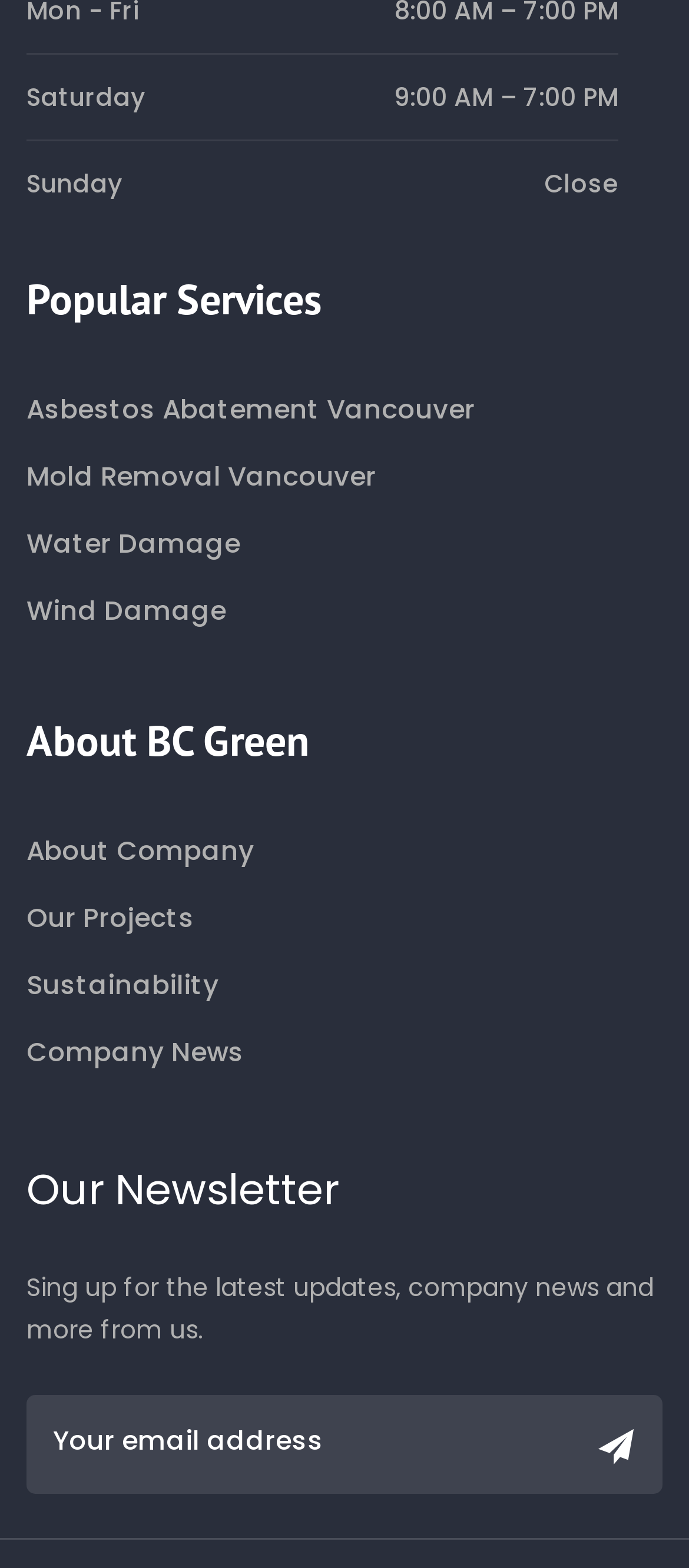Based on the visual content of the image, answer the question thoroughly: What is the purpose of the textbox at the bottom?

I found a textbox at the bottom of the webpage with a label 'Your email address'. This suggests that the purpose of the textbox is to enter one's email address, likely to sign up for a newsletter.